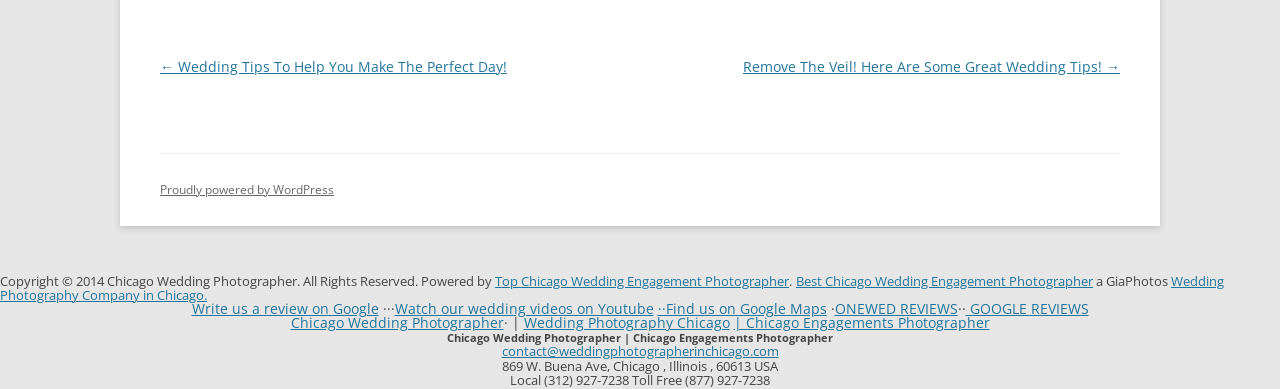Determine the bounding box coordinates of the clickable element to complete this instruction: "Contact the wedding photographer". Provide the coordinates in the format of four float numbers between 0 and 1, [left, top, right, bottom].

[0.392, 0.88, 0.608, 0.926]